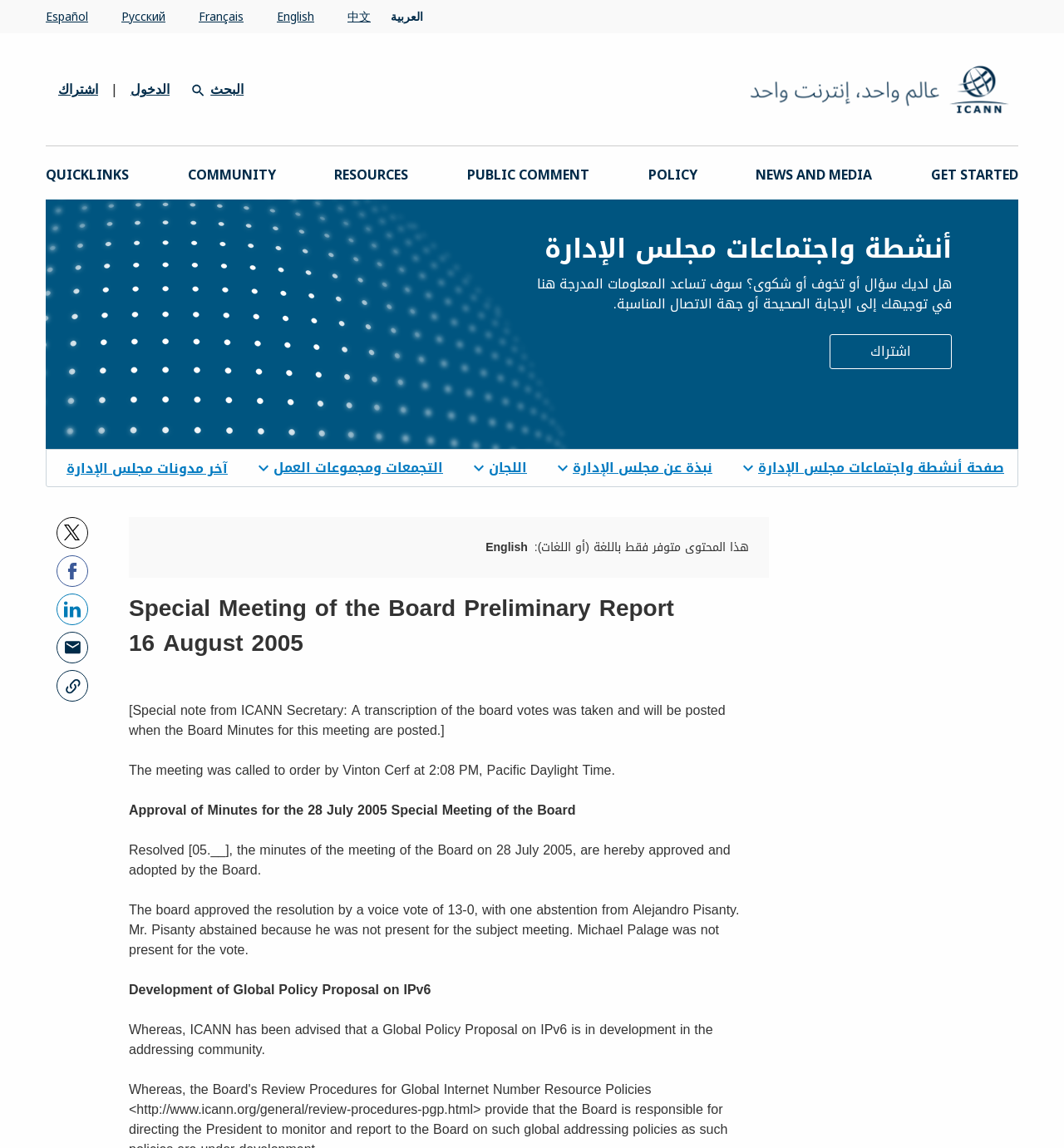By analyzing the image, answer the following question with a detailed response: How many board members voted in favor of the resolution?

I found the answer by reading the text 'The board approved the resolution by a voice vote of 13-0, with one abstention from Alejandro Pisanty.' which is located in the middle of the webpage, describing the voting result.